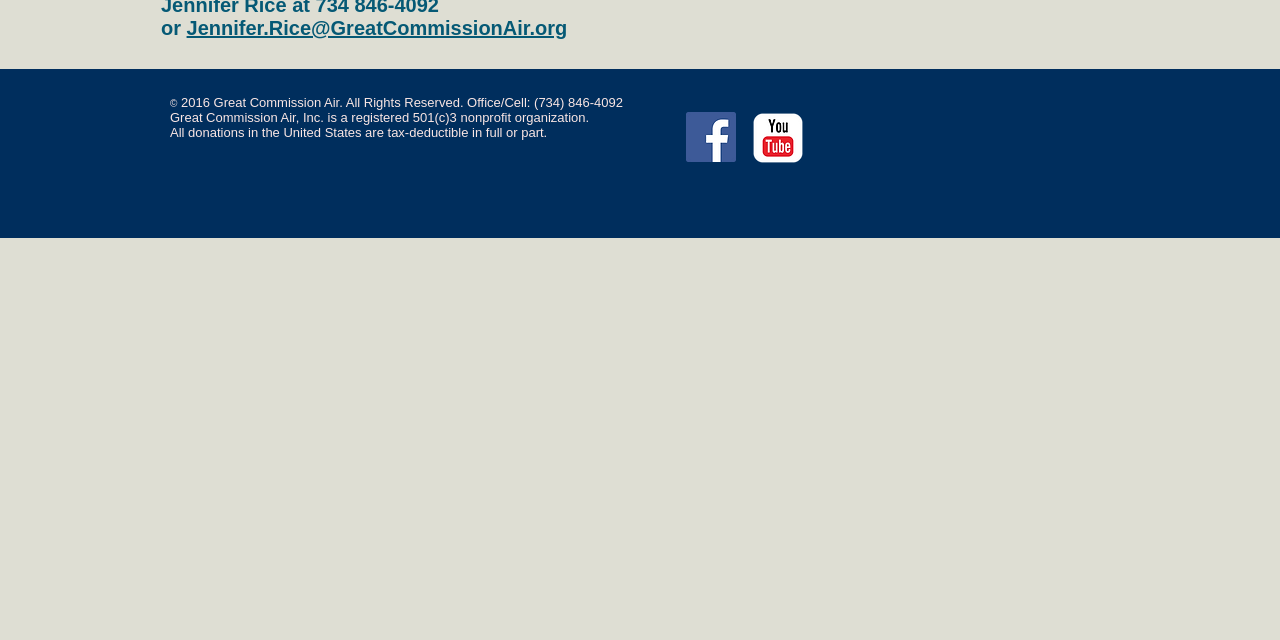Using the given description, provide the bounding box coordinates formatted as (top-left x, top-left y, bottom-right x, bottom-right y), with all values being floating point numbers between 0 and 1. Description: Jennifer.Rice@GreatCommissionAir.org

[0.146, 0.027, 0.443, 0.061]